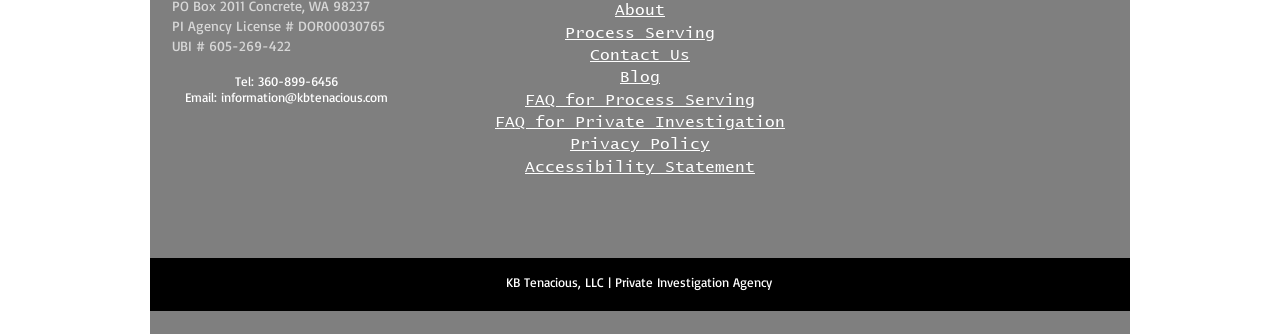Identify the bounding box for the element characterized by the following description: "FAQ for Process Serving".

[0.41, 0.275, 0.59, 0.322]